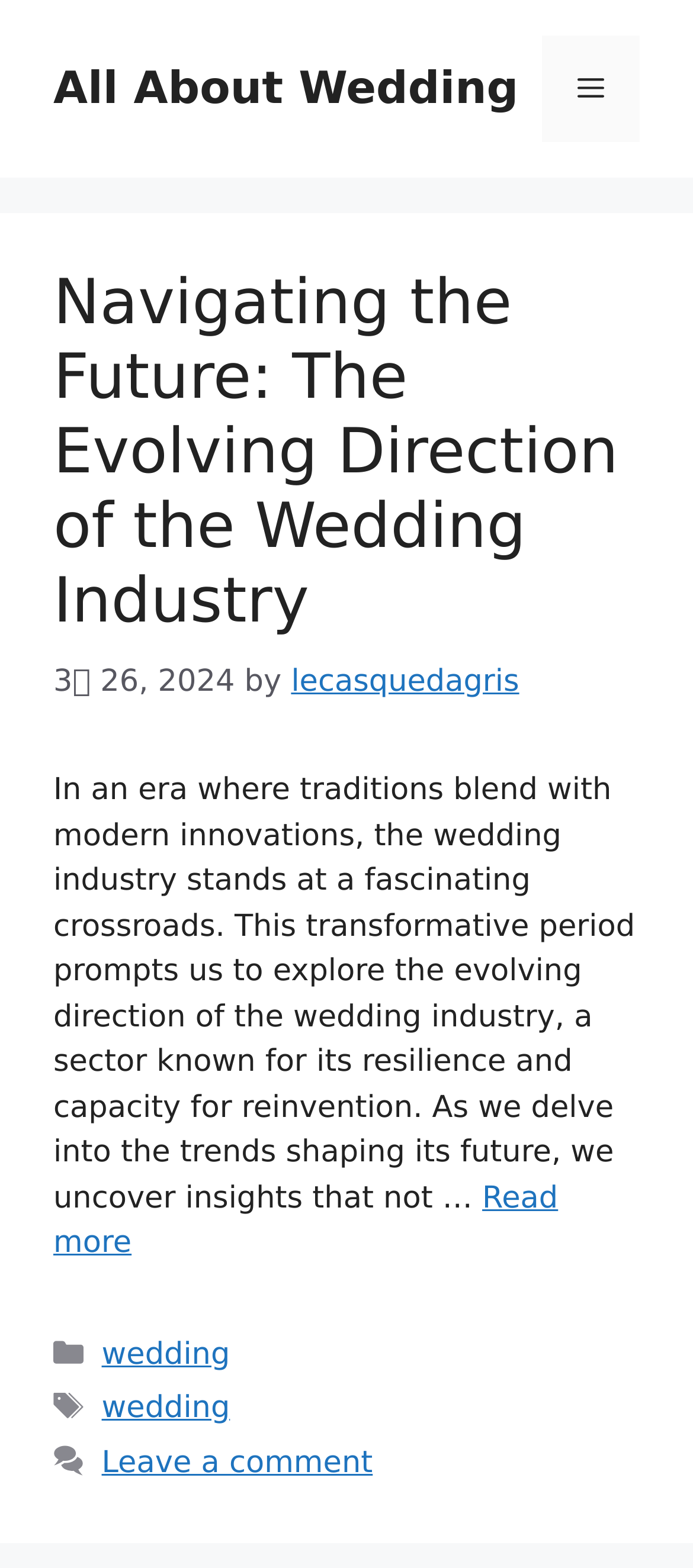Determine the bounding box coordinates of the region to click in order to accomplish the following instruction: "Click the 'All About Wedding' link". Provide the coordinates as four float numbers between 0 and 1, specifically [left, top, right, bottom].

[0.077, 0.04, 0.748, 0.072]